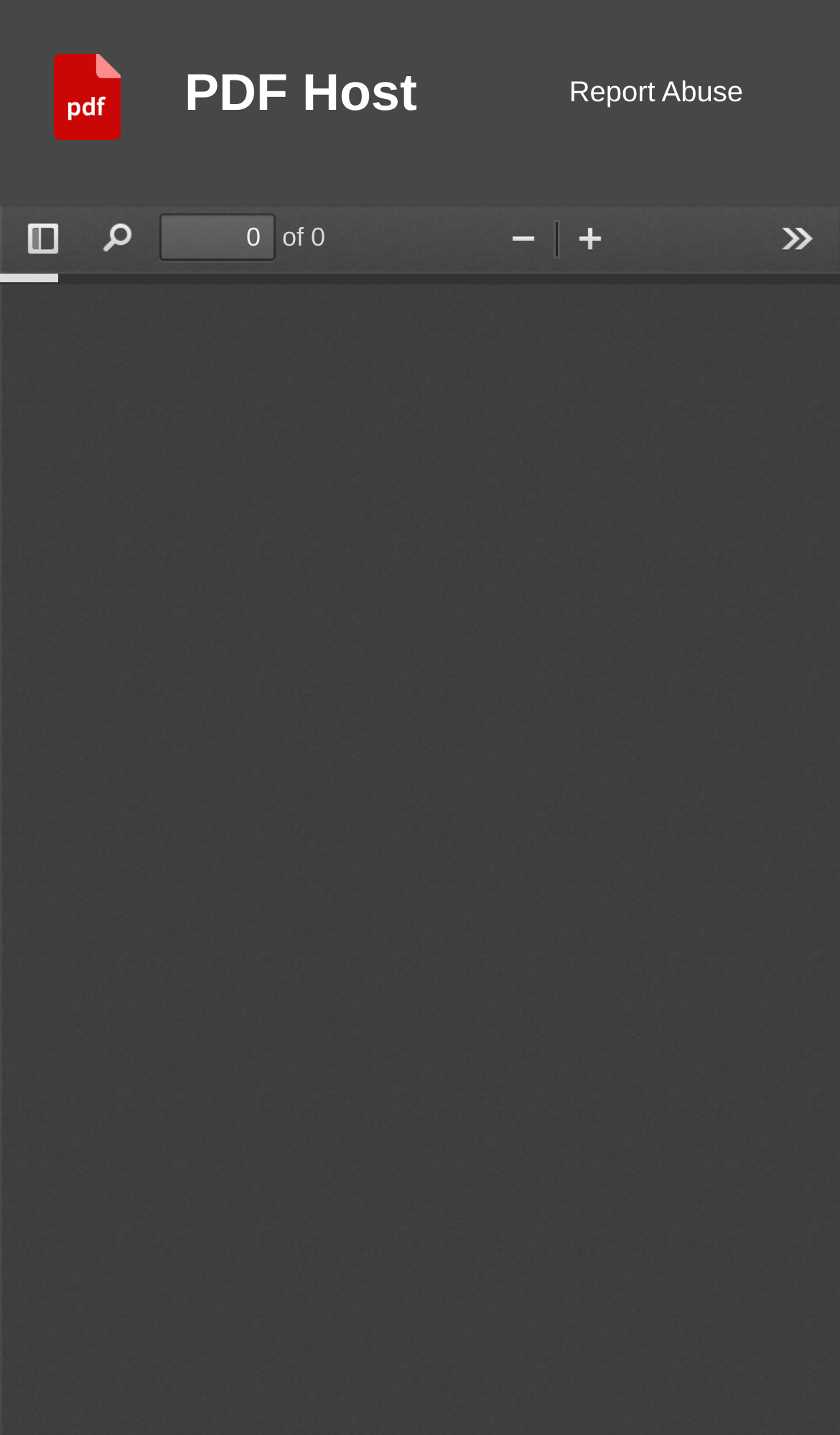Locate the bounding box coordinates of the area that needs to be clicked to fulfill the following instruction: "zoom out". The coordinates should be in the format of four float numbers between 0 and 1, namely [left, top, right, bottom].

[0.581, 0.144, 0.663, 0.182]